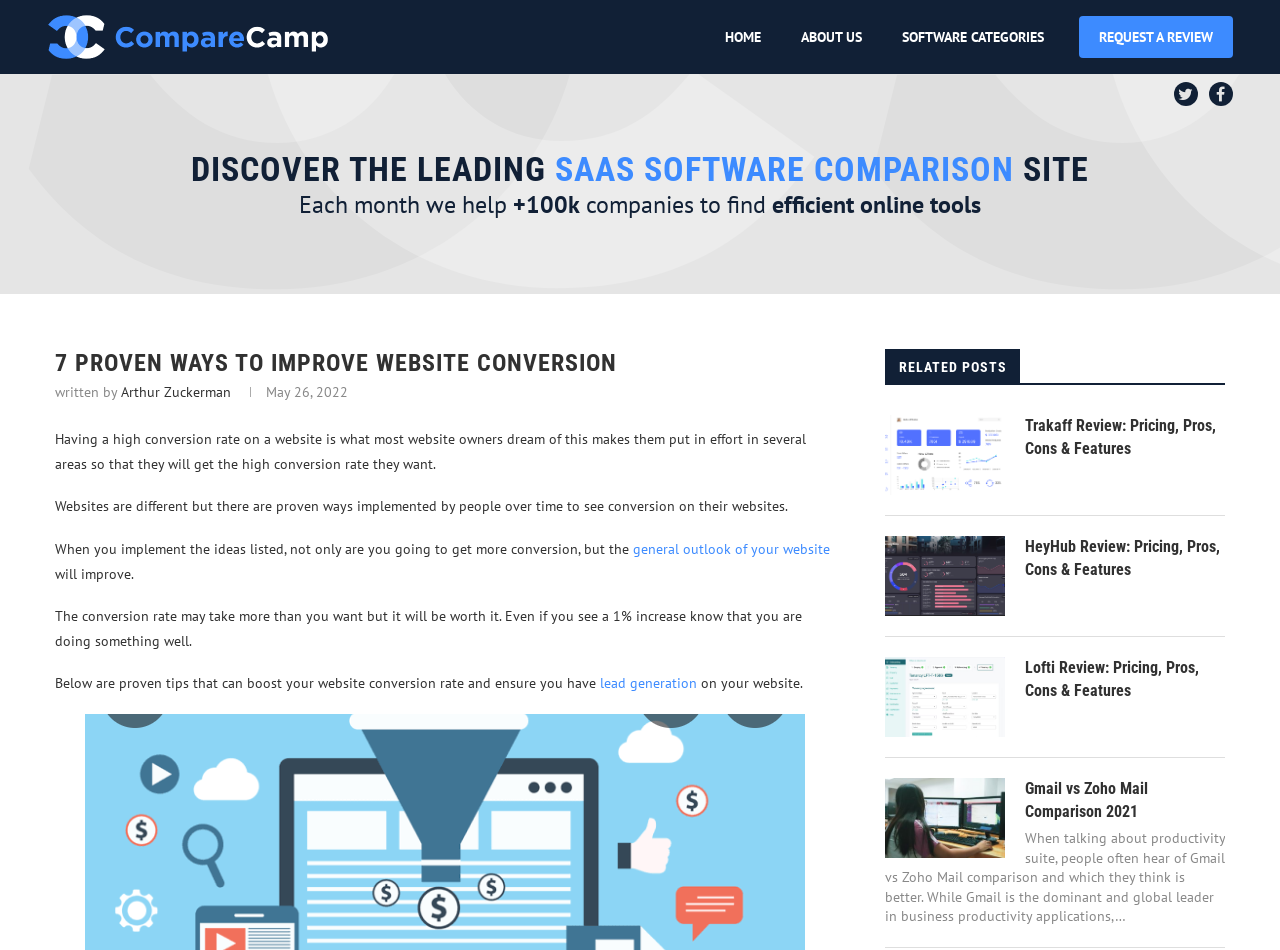Please indicate the bounding box coordinates for the clickable area to complete the following task: "Explore the comparison of Gmail vs Zoho Mail". The coordinates should be specified as four float numbers between 0 and 1, i.e., [left, top, right, bottom].

[0.691, 0.819, 0.785, 0.903]